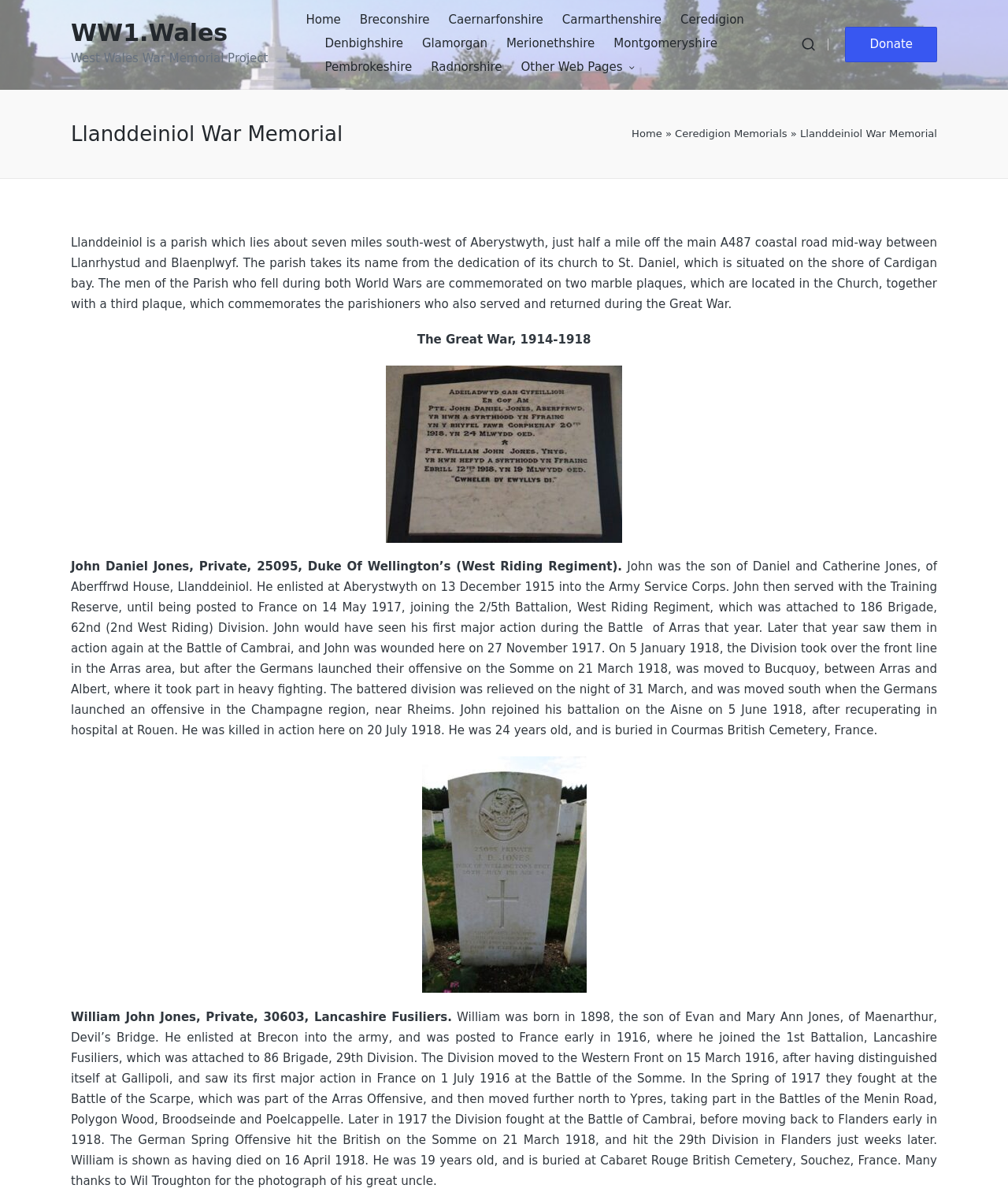Locate the bounding box of the UI element defined by this description: "Ceredigion Memorials". The coordinates should be given as four float numbers between 0 and 1, formatted as [left, top, right, bottom].

[0.67, 0.105, 0.781, 0.12]